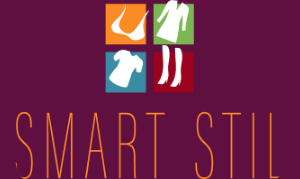What font style is used for the central text?
Please provide a comprehensive and detailed answer to the question.

The central text asserts the name 'SMART STIL' in a bold, elegant font, emphasizing sophistication and modernity in fashion, as described in the caption.